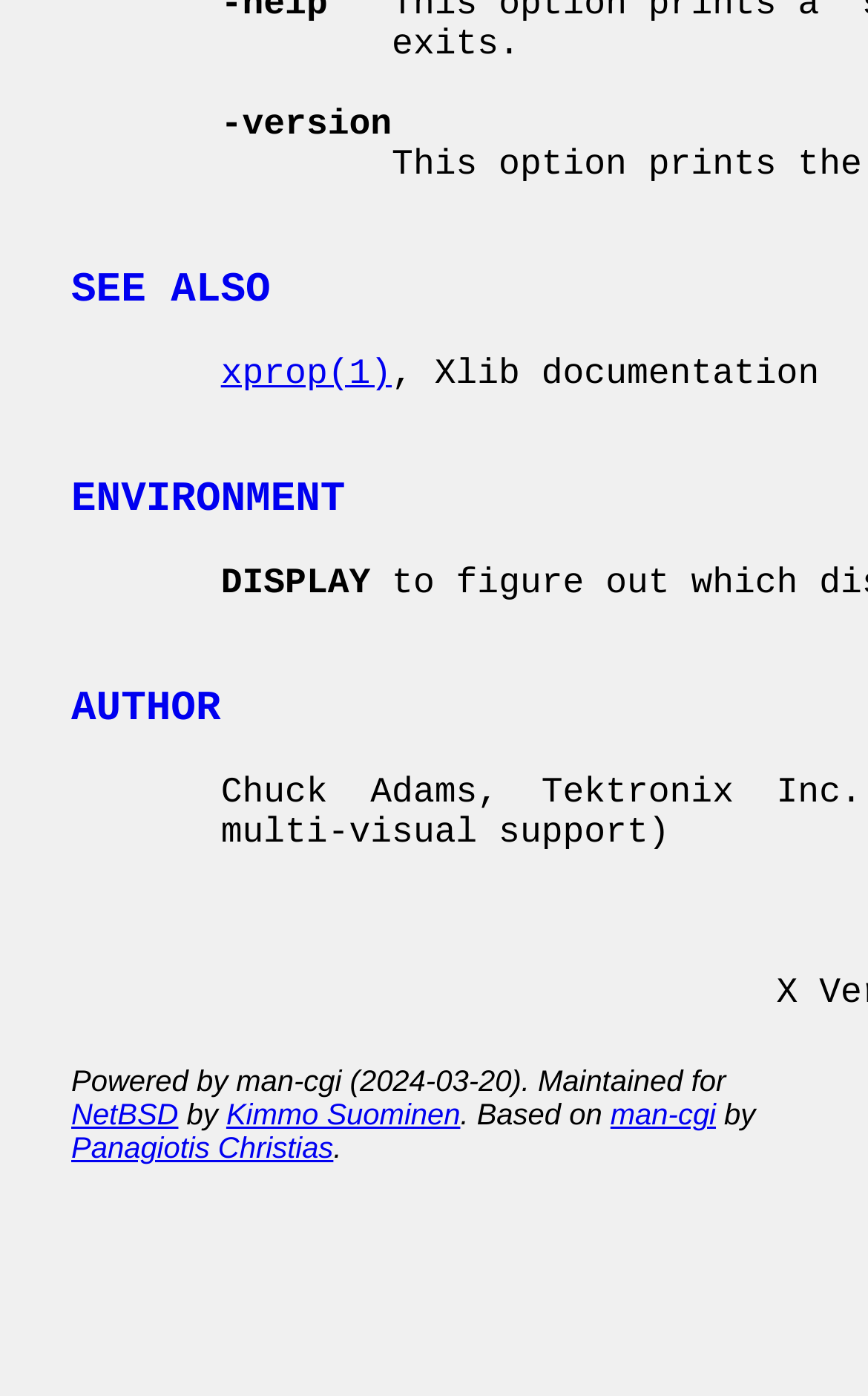Please identify the bounding box coordinates of where to click in order to follow the instruction: "visit NetBSD".

[0.082, 0.787, 0.206, 0.811]